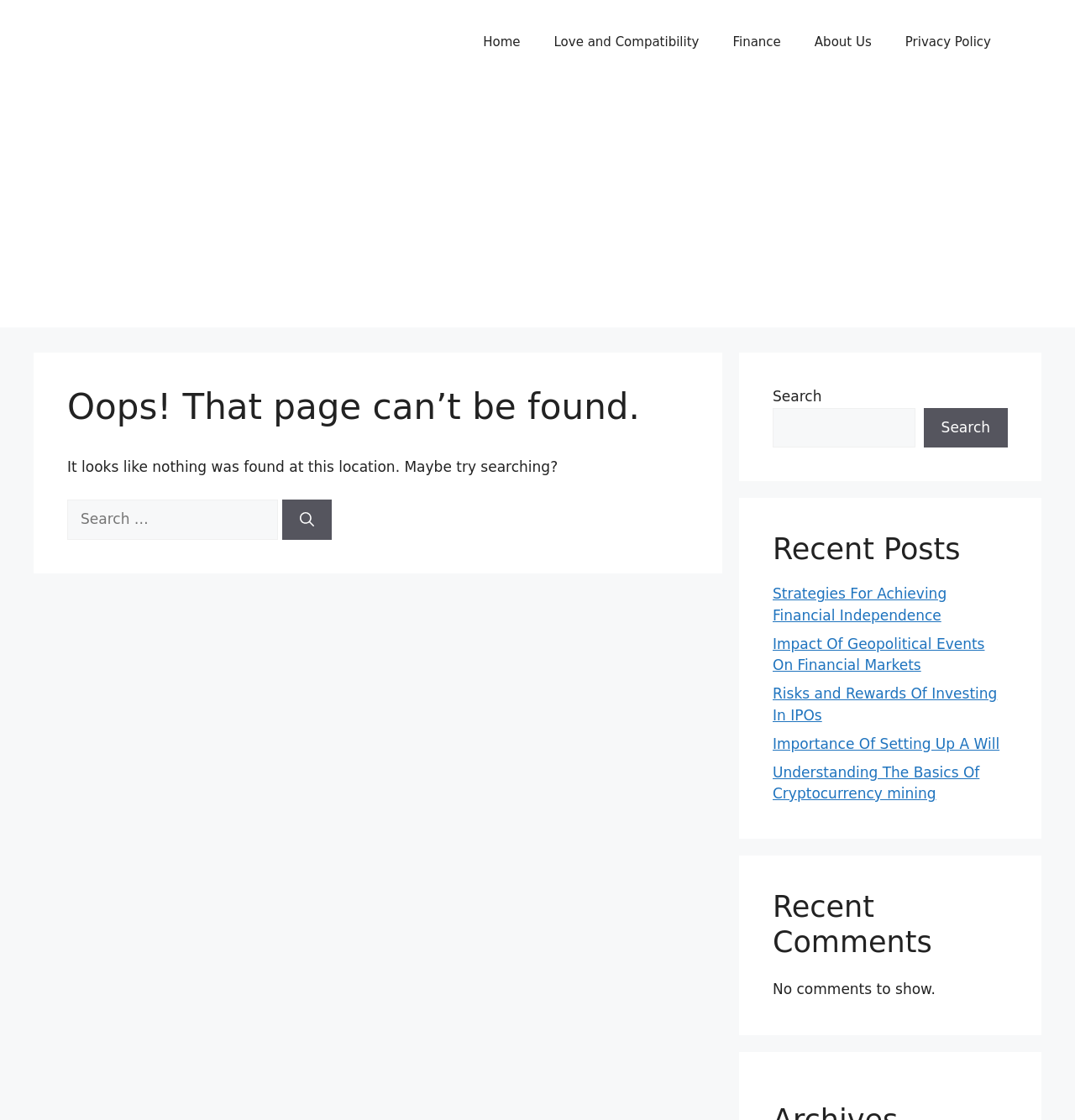Can you specify the bounding box coordinates for the region that should be clicked to fulfill this instruction: "Click on Home".

[0.434, 0.015, 0.5, 0.06]